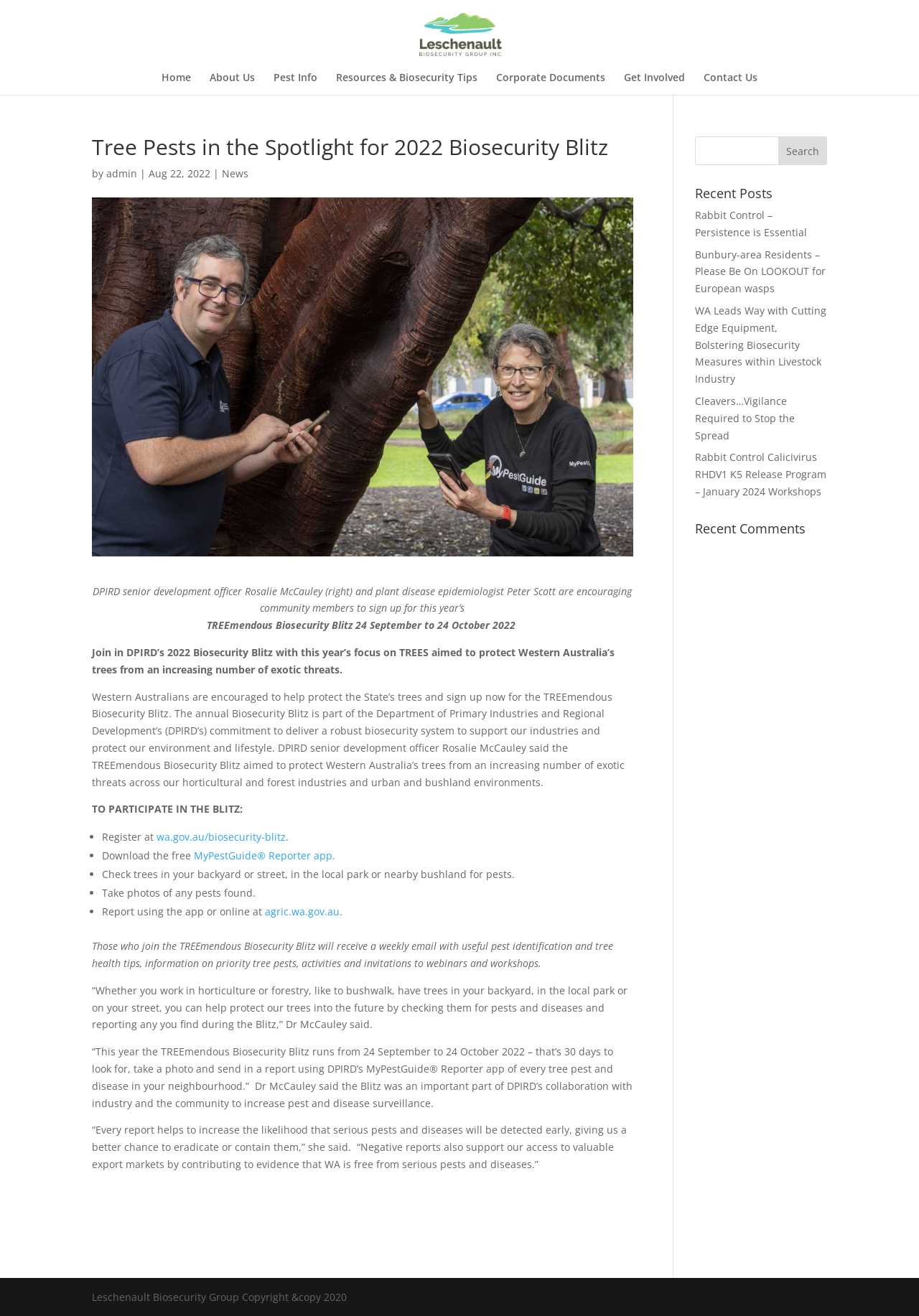What is the duration of the 2022 Biosecurity Blitz?
Based on the image, provide a one-word or brief-phrase response.

30 days